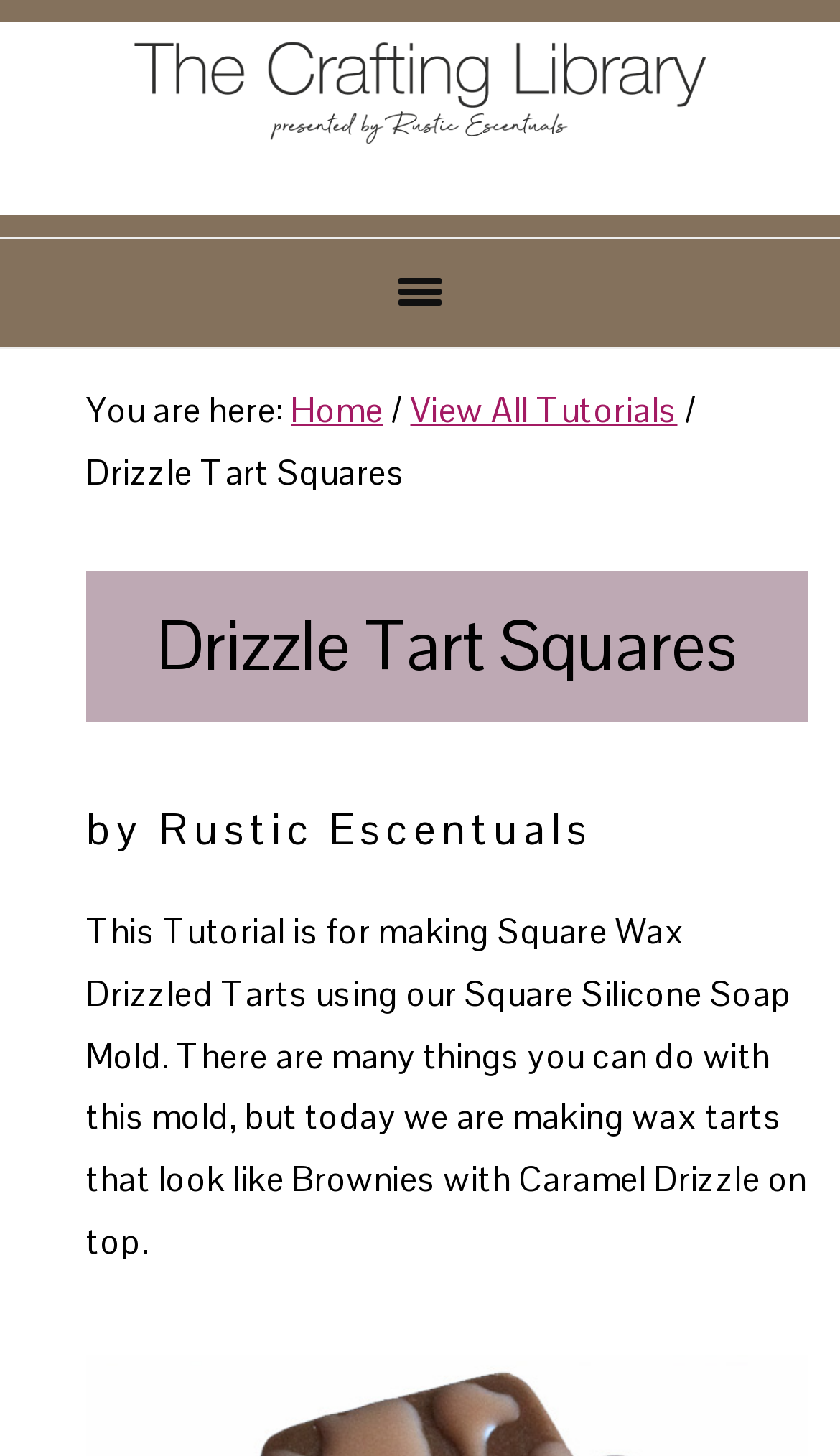Extract the main title from the webpage and generate its text.

Drizzle Tart Squares